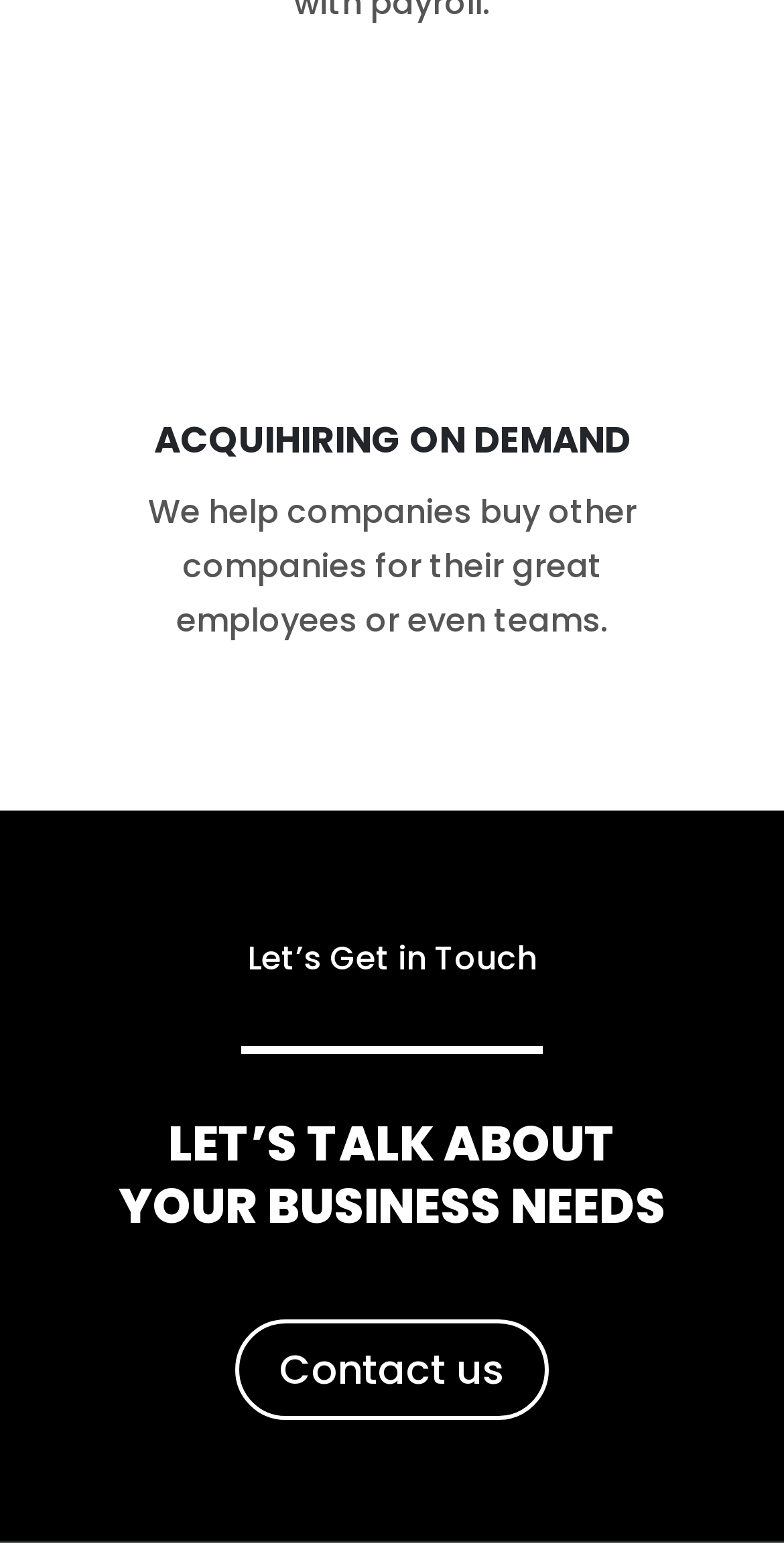Using the description: "", identify the bounding box of the corresponding UI element in the screenshot.

[0.372, 0.113, 0.628, 0.23]